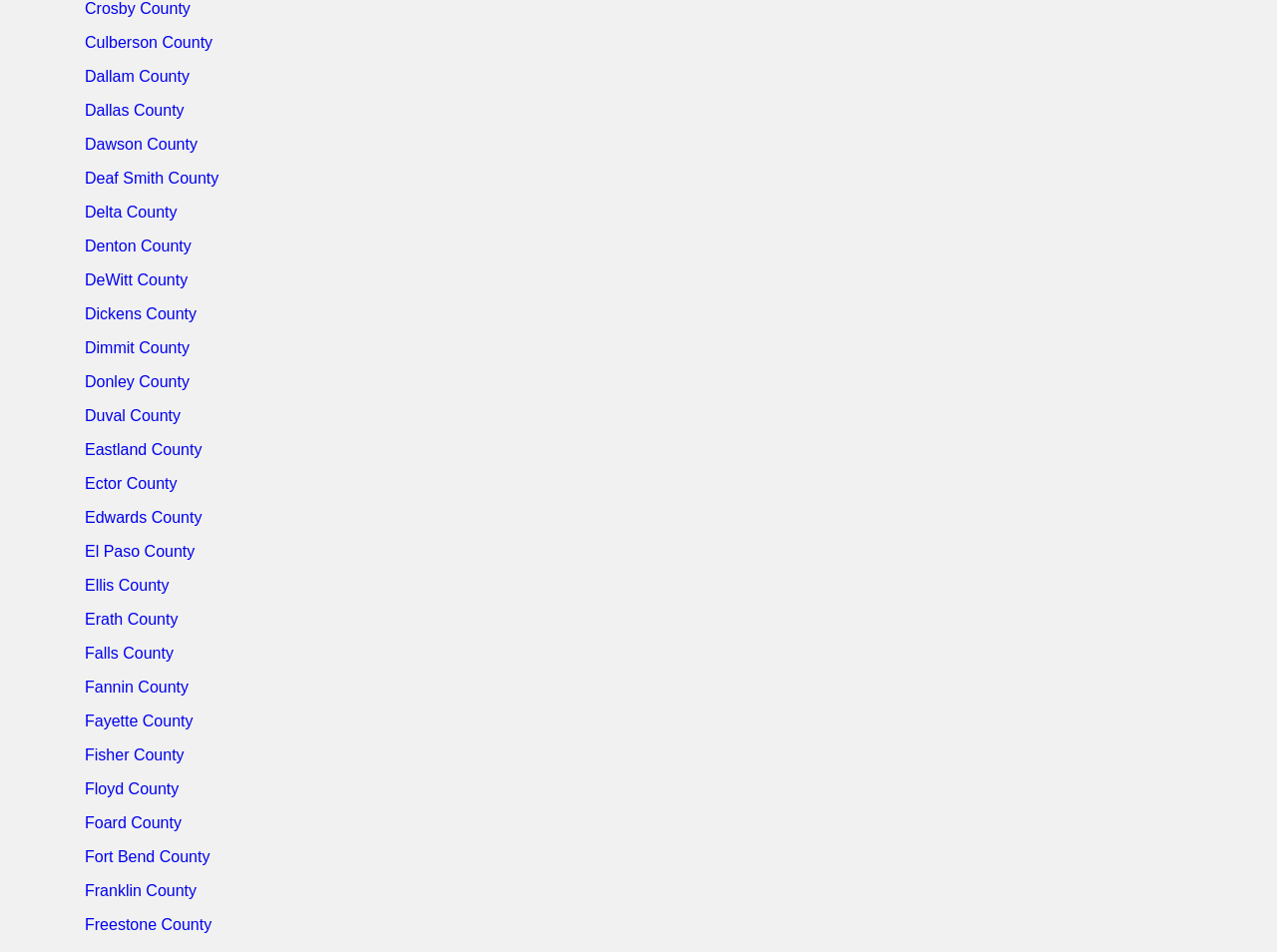Use a single word or phrase to respond to the question:
What is the first county listed?

Crosby County